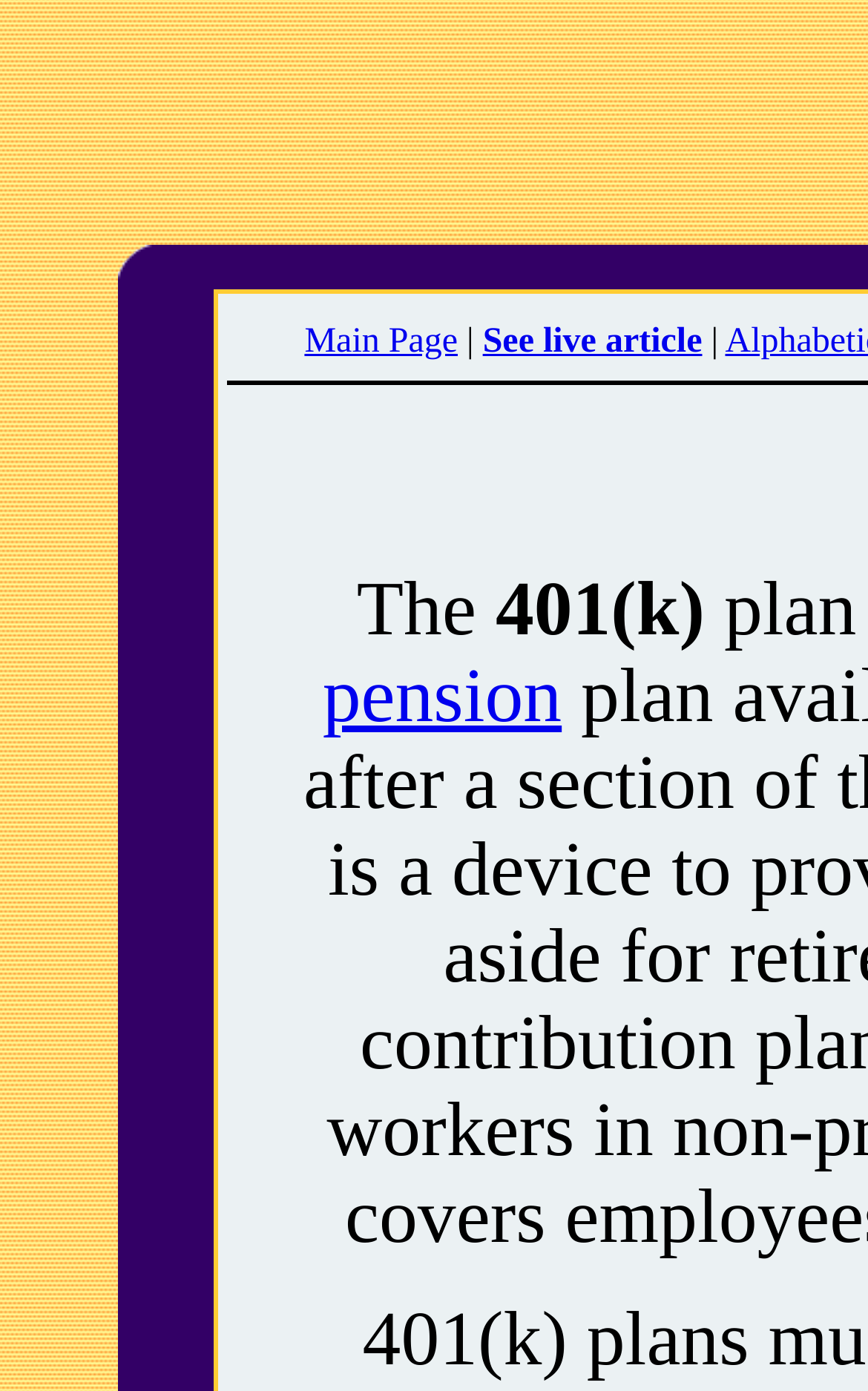What is the text adjacent to the image?
Refer to the image and provide a one-word or short phrase answer.

The 401(k)